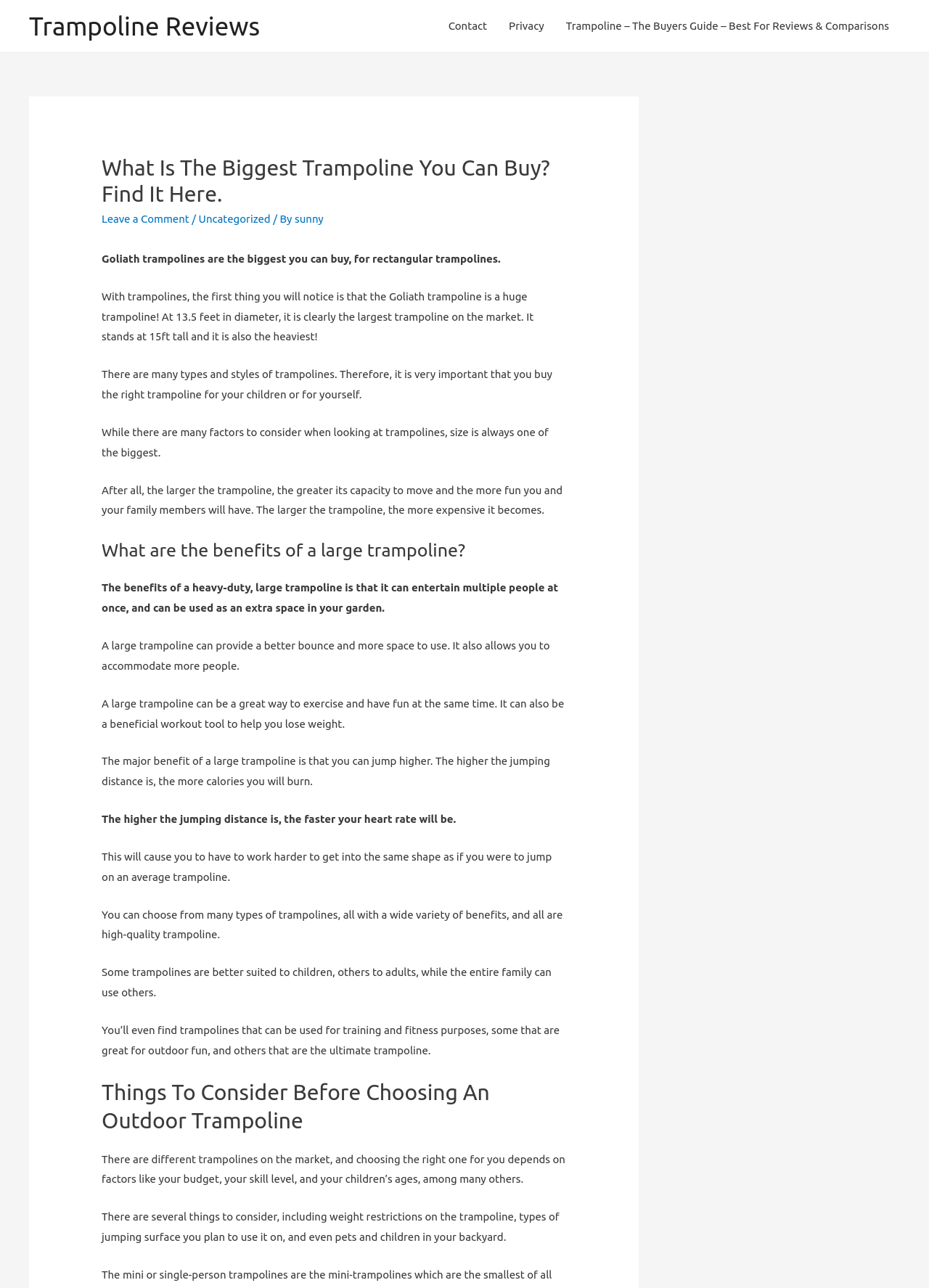Why is a large trampoline beneficial for exercise?
Look at the image and respond to the question as thoroughly as possible.

The webpage explains that 'The higher the jumping distance is, the more calories you will burn.' This implies that a large trampoline, which allows for higher jumping distances, is beneficial for exercise and burning calories.